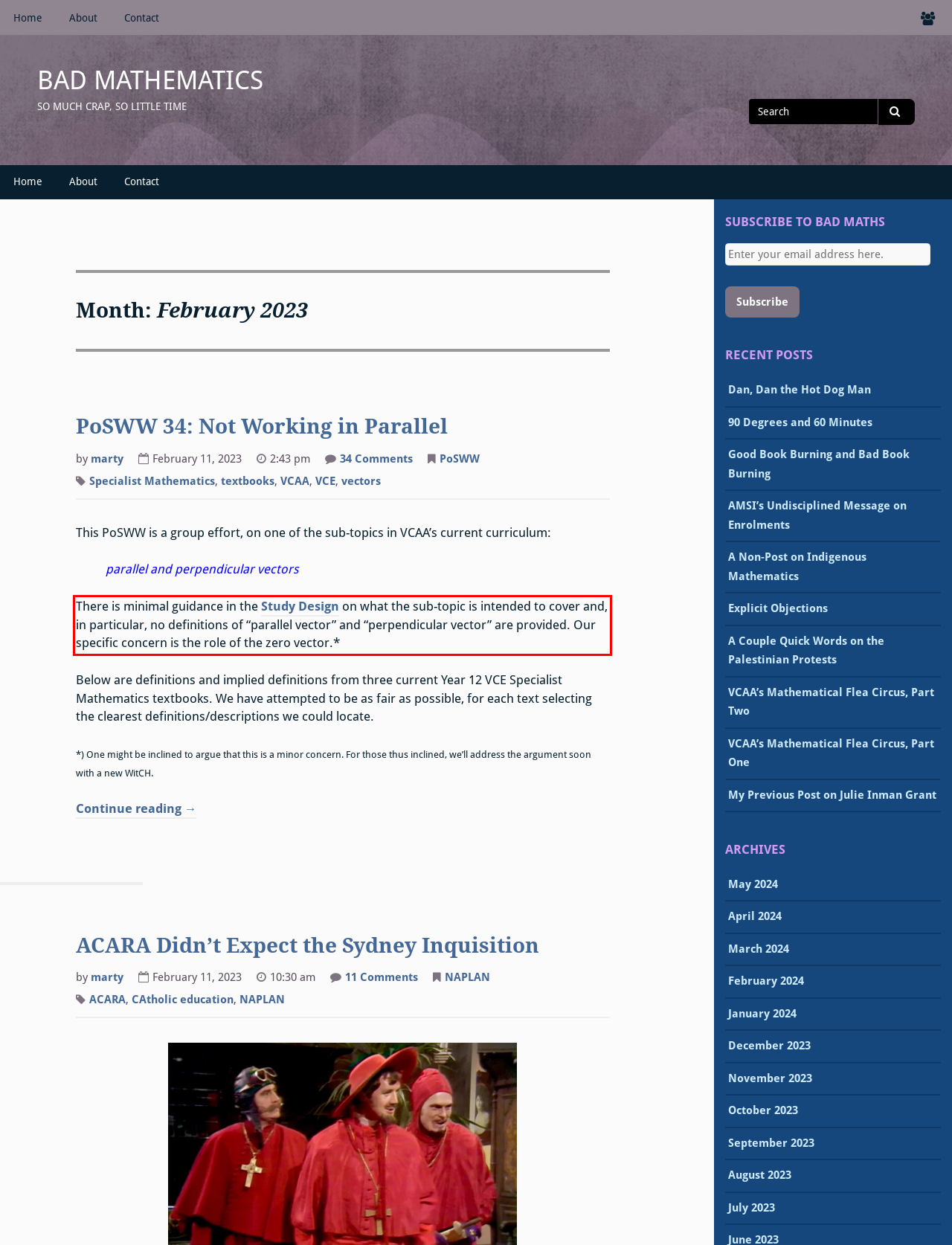You have a screenshot of a webpage with a red bounding box. Use OCR to generate the text contained within this red rectangle.

There is minimal guidance in the Study Design on what the sub-topic is intended to cover and, in particular, no definitions of “parallel vector” and “perpendicular vector” are provided. Our specific concern is the role of the zero vector.*